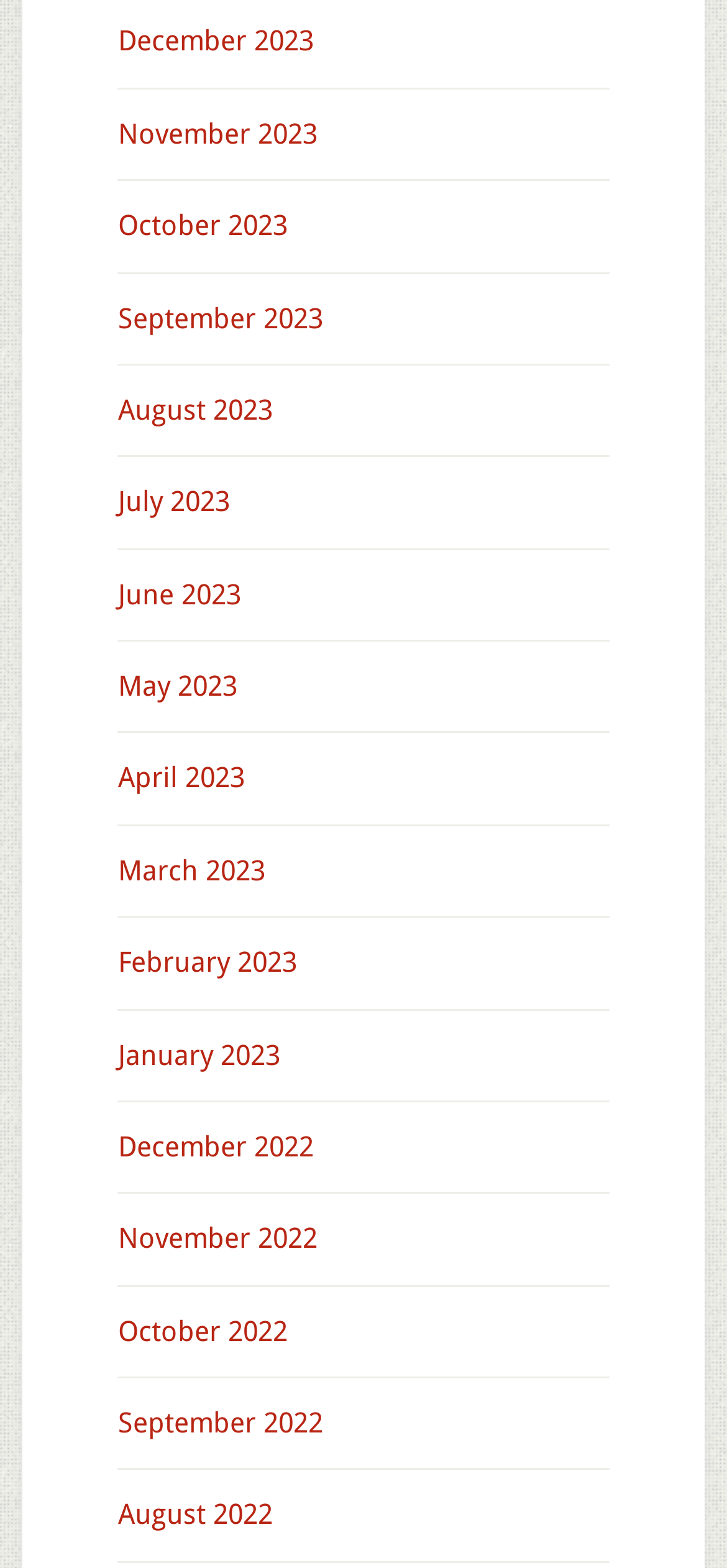Locate the bounding box coordinates of the element's region that should be clicked to carry out the following instruction: "View February 2023". The coordinates need to be four float numbers between 0 and 1, i.e., [left, top, right, bottom].

[0.162, 0.603, 0.408, 0.625]